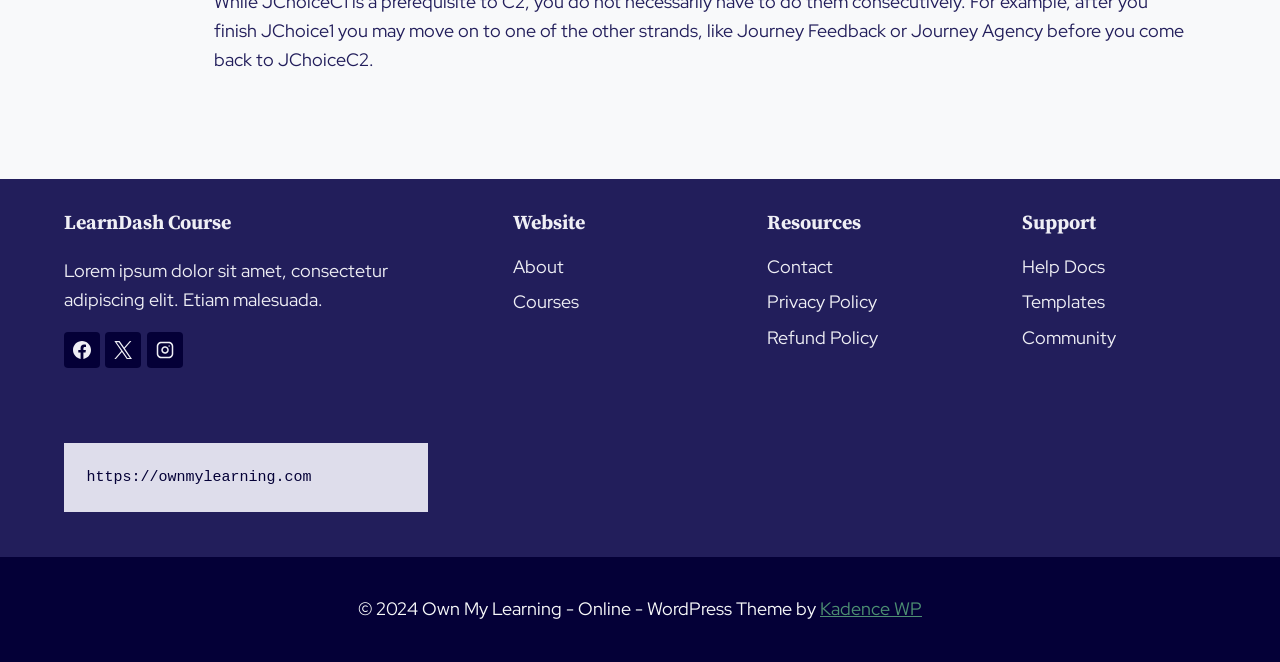How many main categories are present on the webpage?
Based on the image, please offer an in-depth response to the question.

There are four main categories present on the webpage, namely Website, Resources, Support, and an unnamed category at the top with the LearnDash Course heading, each with its own set of links and subheadings.